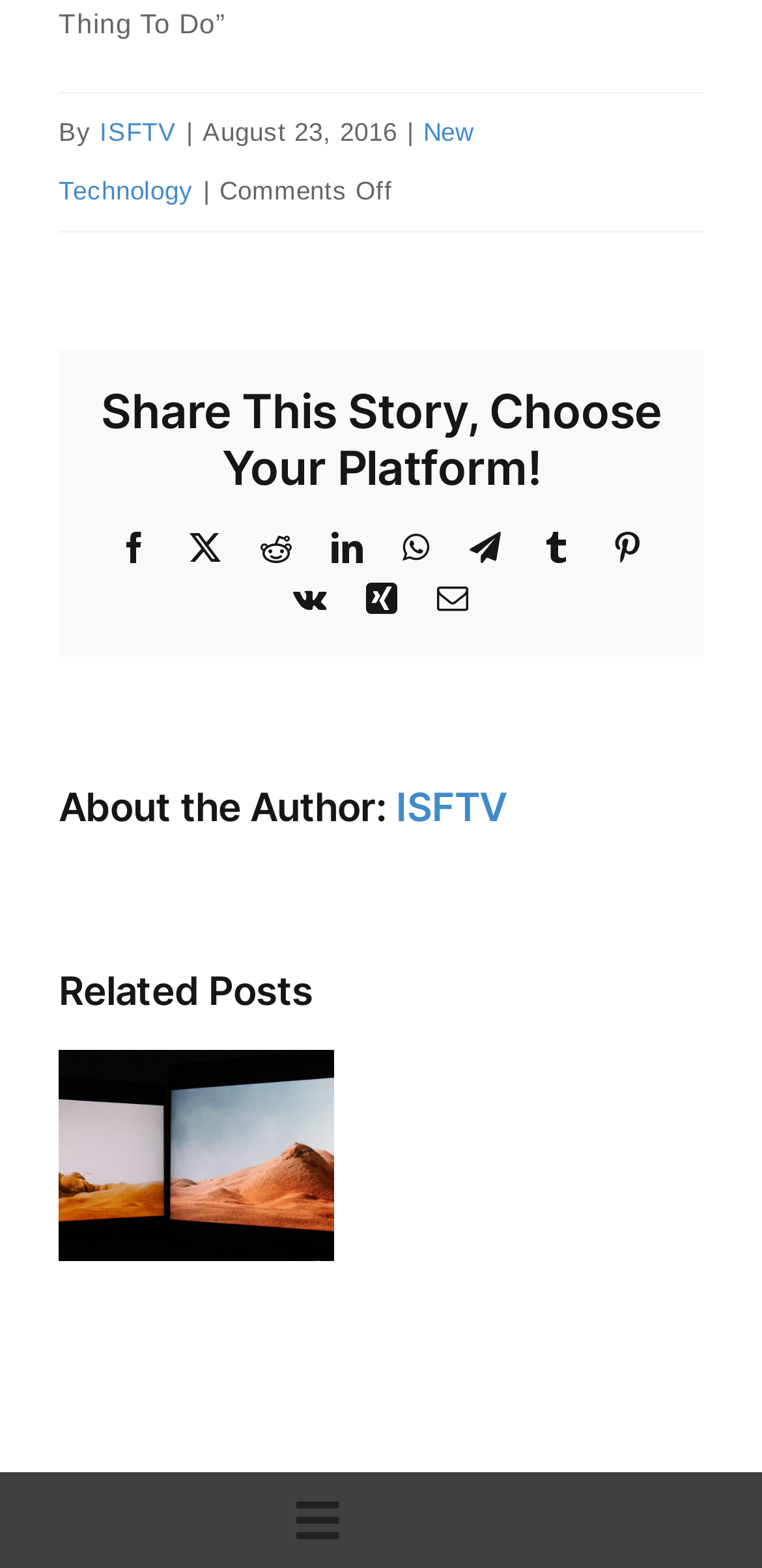Answer the question below with a single word or a brief phrase: 
What is the date of the article?

August 23, 2016